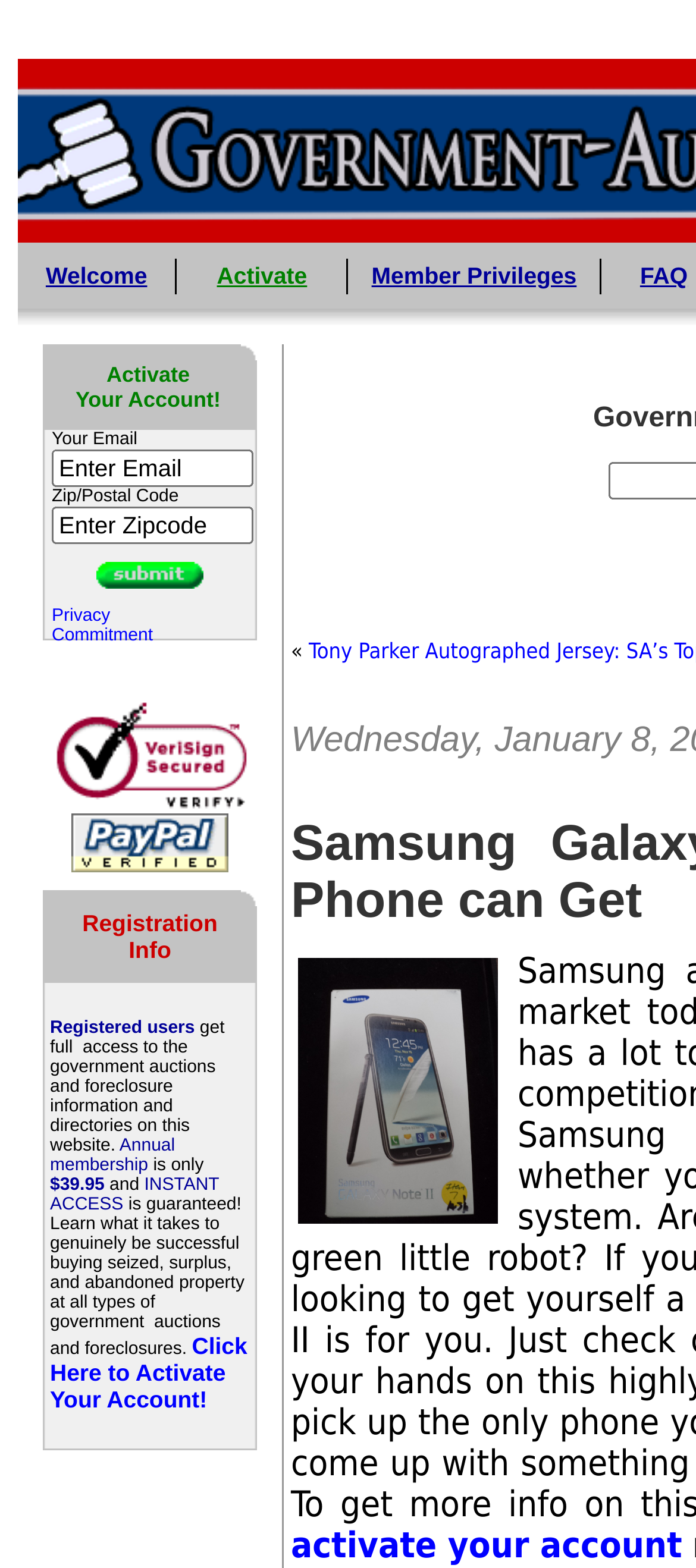What is the purpose of the VeriSign SSL Certificate?
Refer to the image and respond with a one-word or short-phrase answer.

Improve Web site security